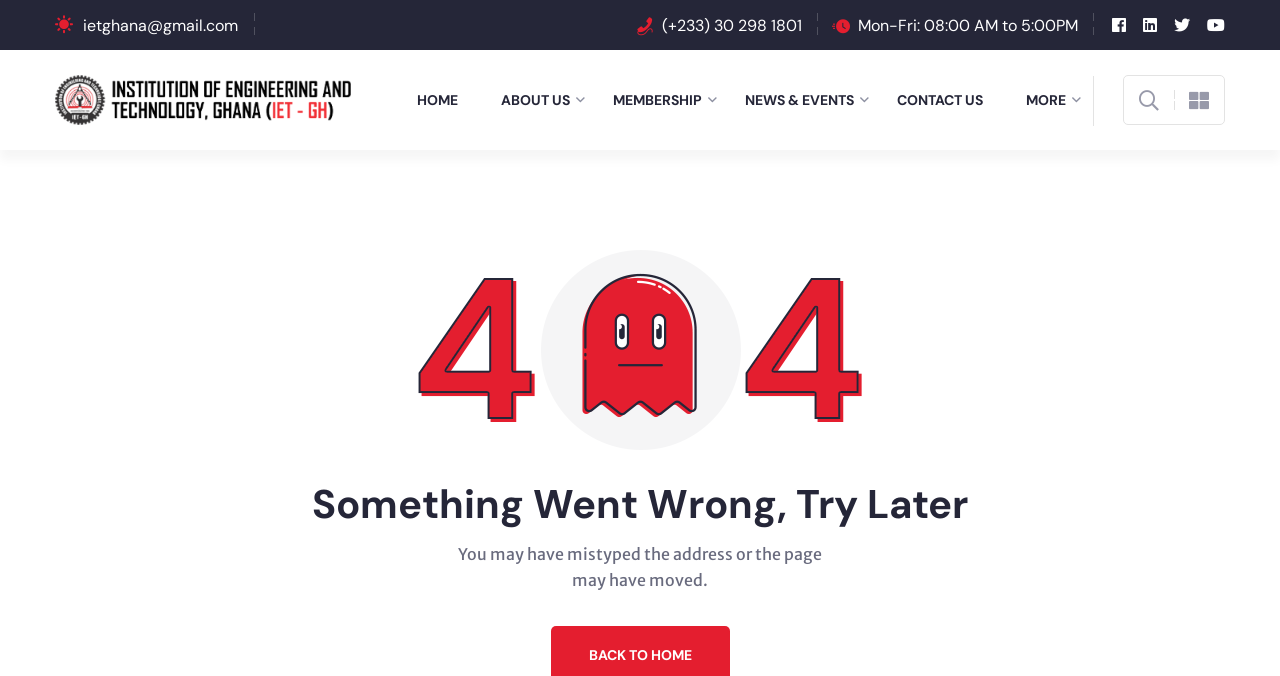What is the phone number provided?
Using the visual information, reply with a single word or short phrase.

(+233) 30 298 1801